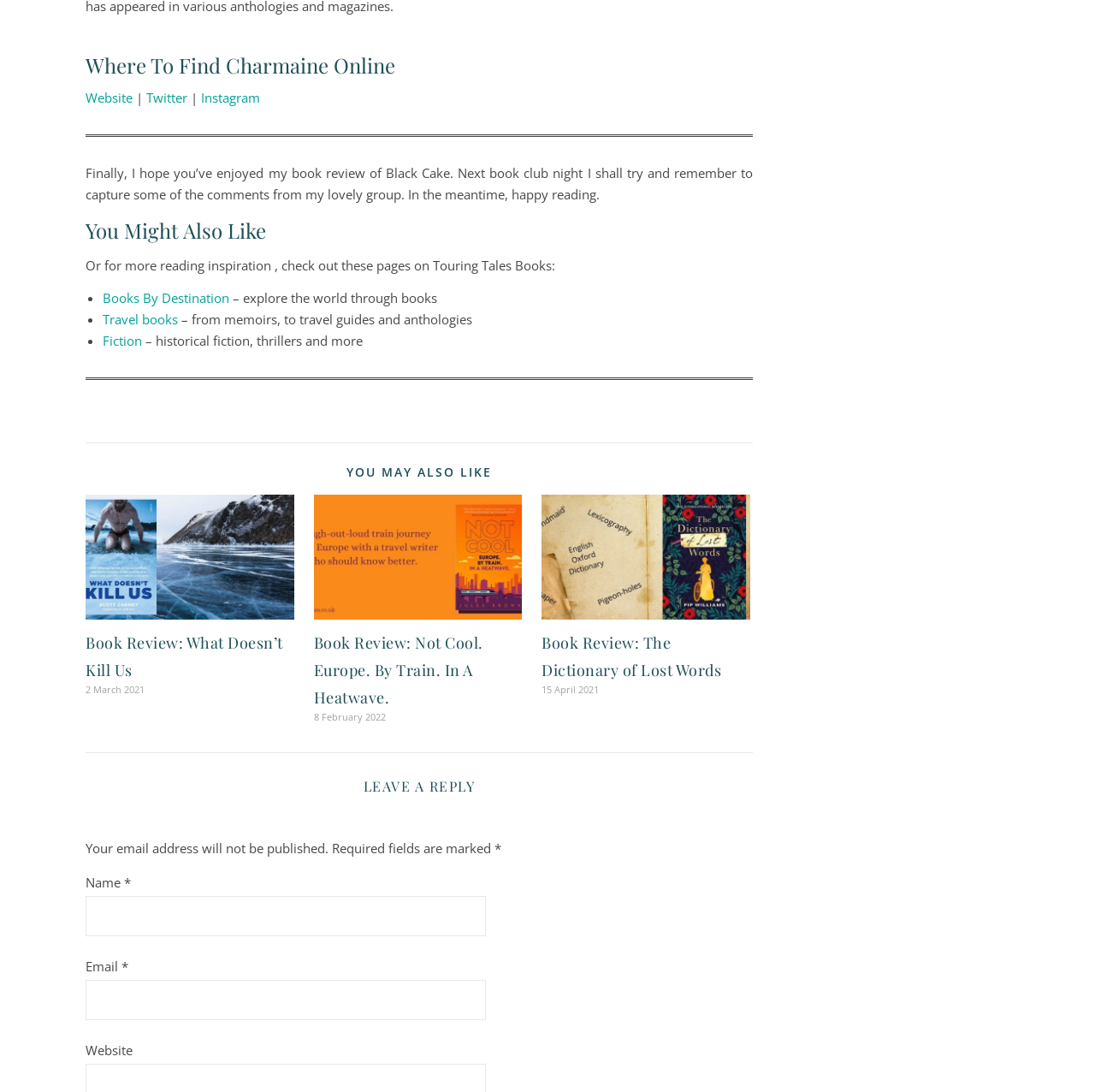Please identify the bounding box coordinates of the region to click in order to complete the given instruction: "Go to Home page". The coordinates should be four float numbers between 0 and 1, i.e., [left, top, right, bottom].

None